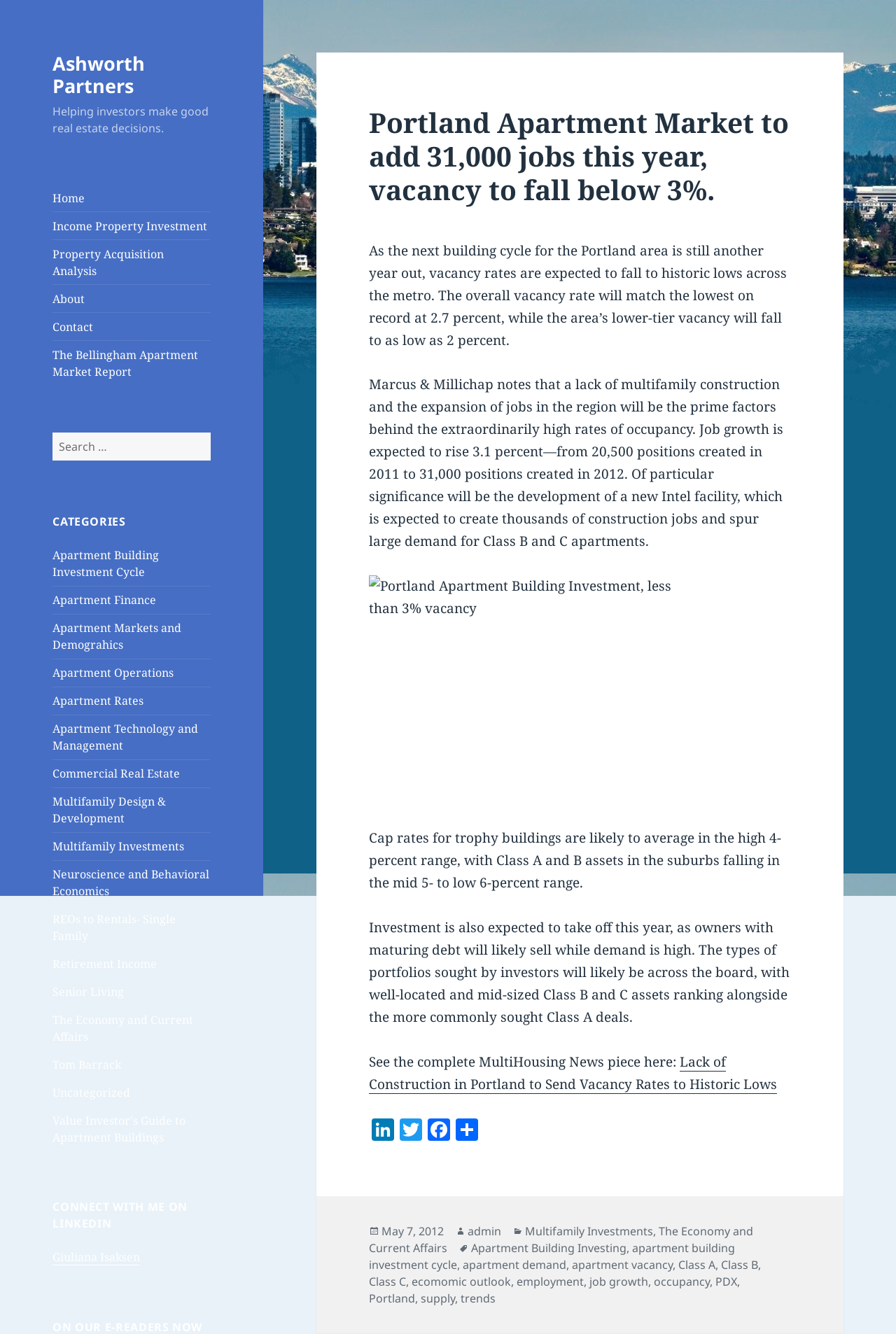Please determine and provide the text content of the webpage's heading.

Portland Apartment Market to add 31,000 jobs this year, vacancy to fall below 3%.